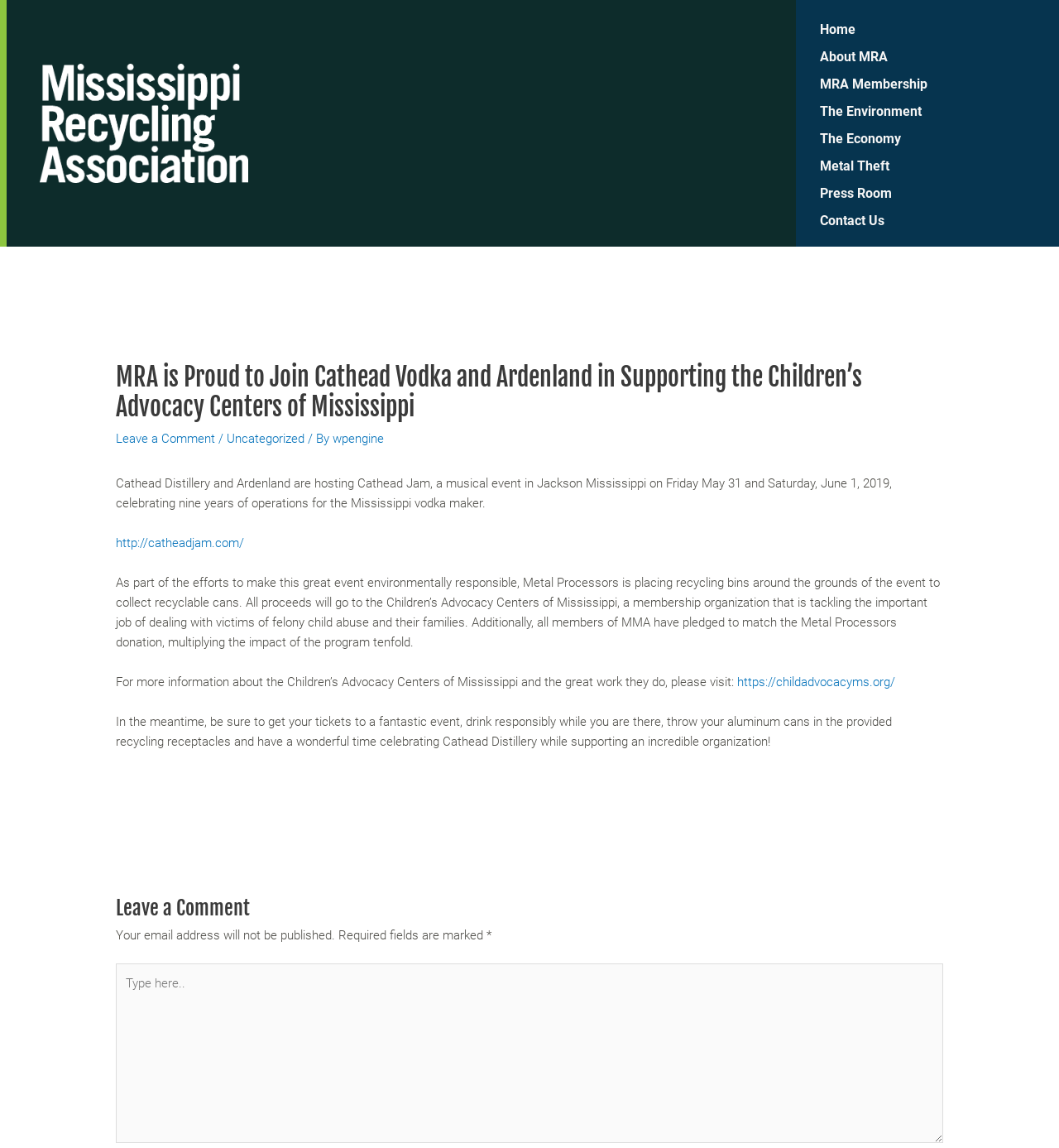Please determine the bounding box coordinates of the area that needs to be clicked to complete this task: 'Visit the Cathead Jam website'. The coordinates must be four float numbers between 0 and 1, formatted as [left, top, right, bottom].

[0.109, 0.466, 0.231, 0.479]